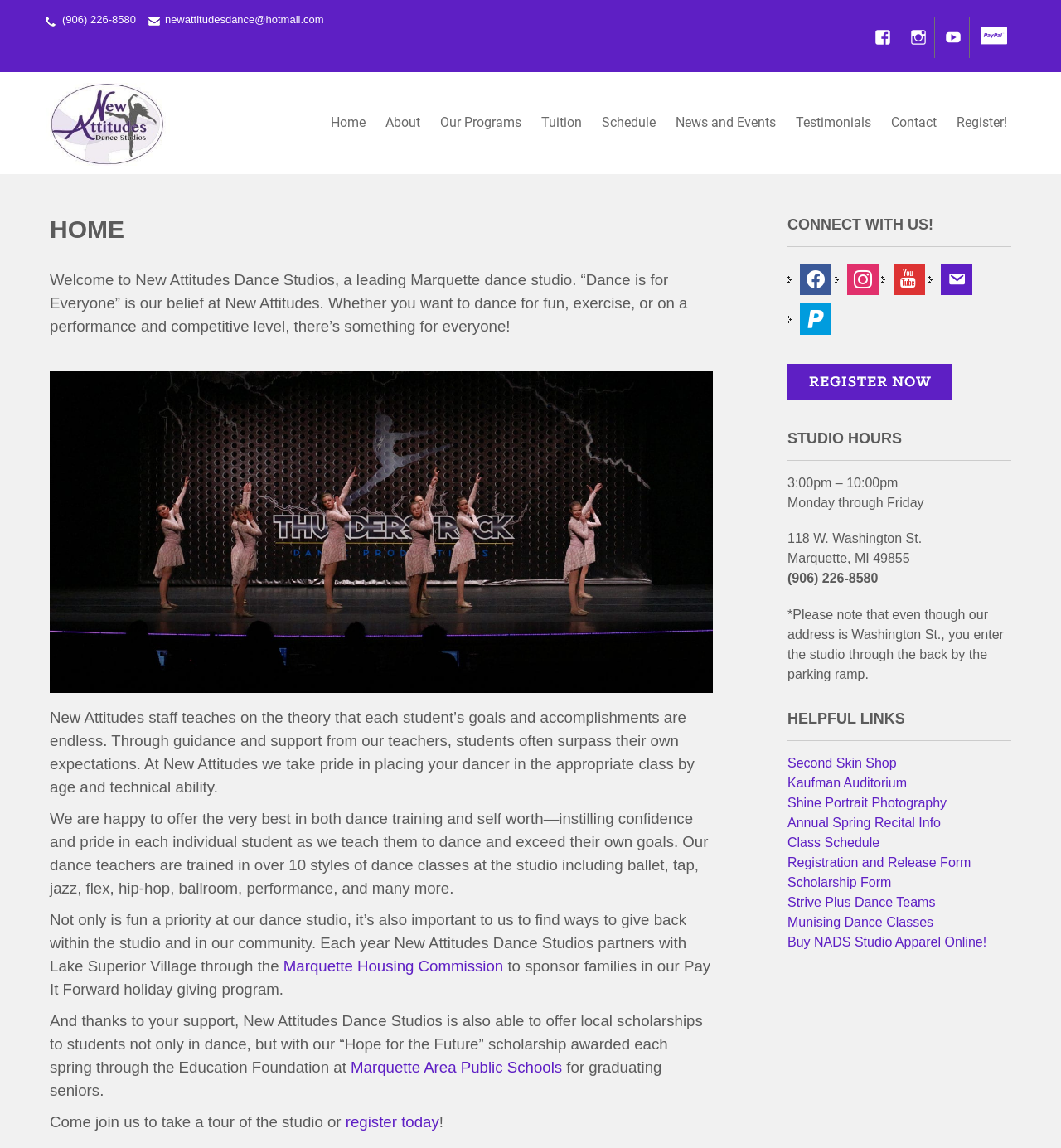Please respond to the question using a single word or phrase:
What is the name of the scholarship program offered by New Attitudes Dance Studios?

Hope for the Future